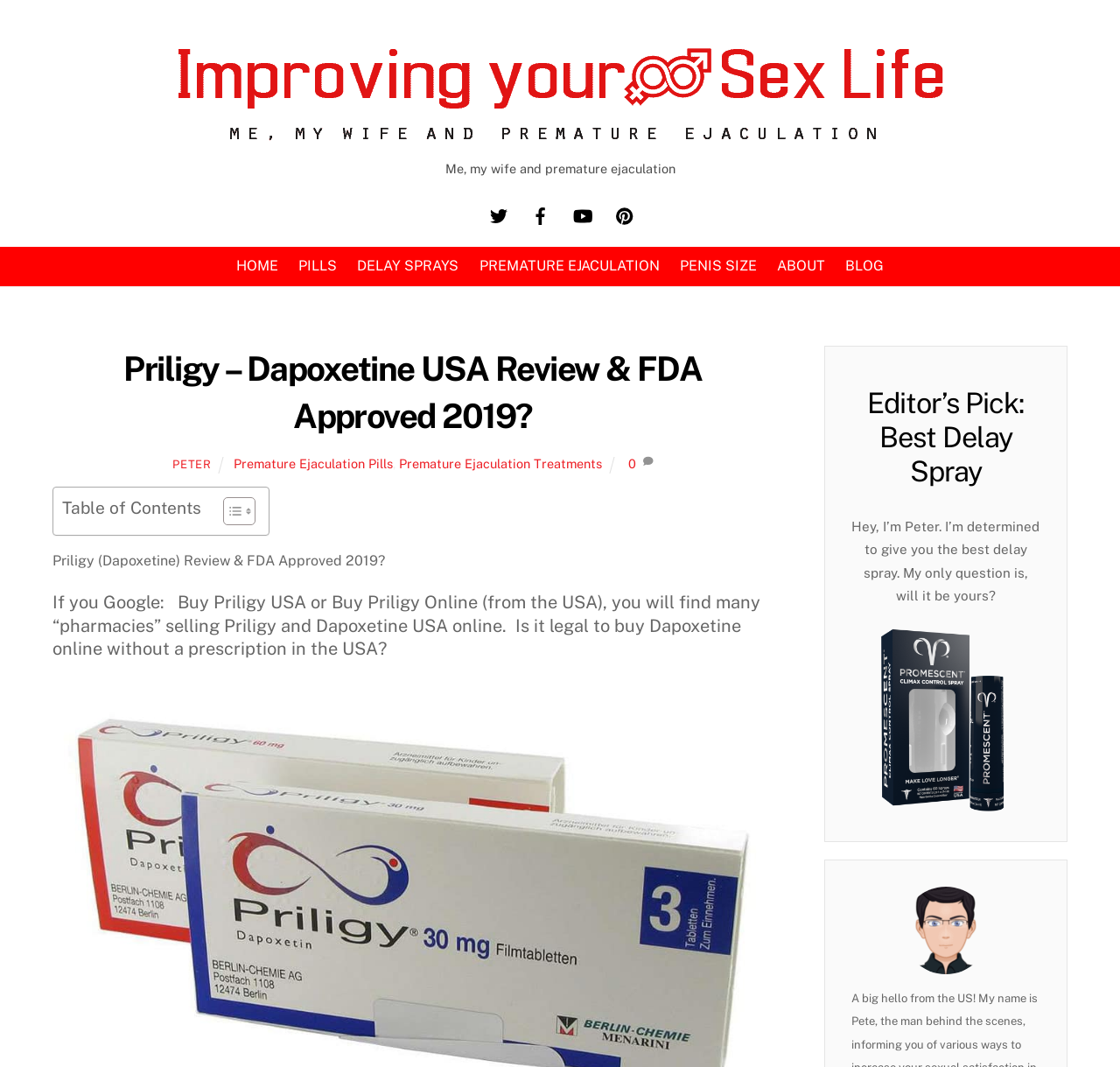Kindly respond to the following question with a single word or a brief phrase: 
What is the recommended delay spray on this webpage?

Promescent